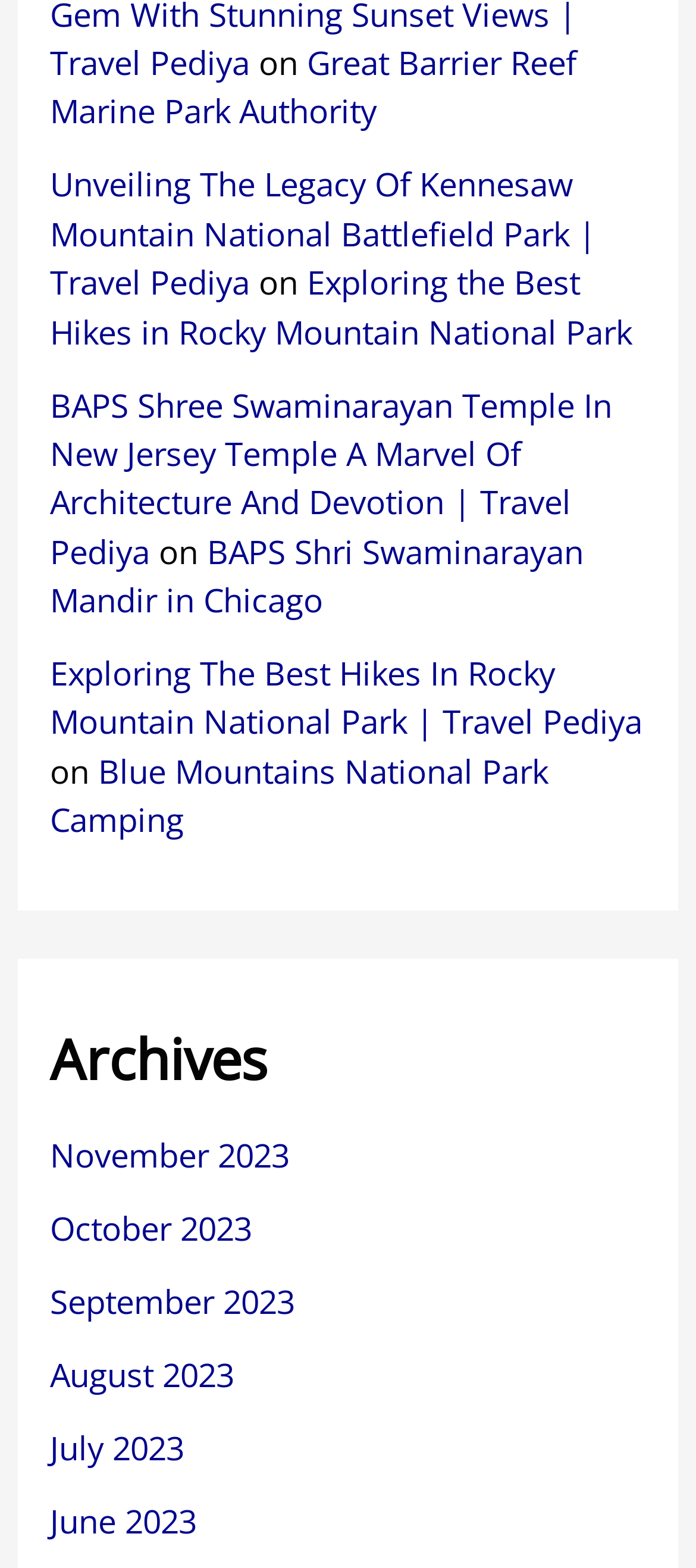How many 'FooterAsNonLandmark' elements are on this webpage? Please answer the question using a single word or phrase based on the image.

3